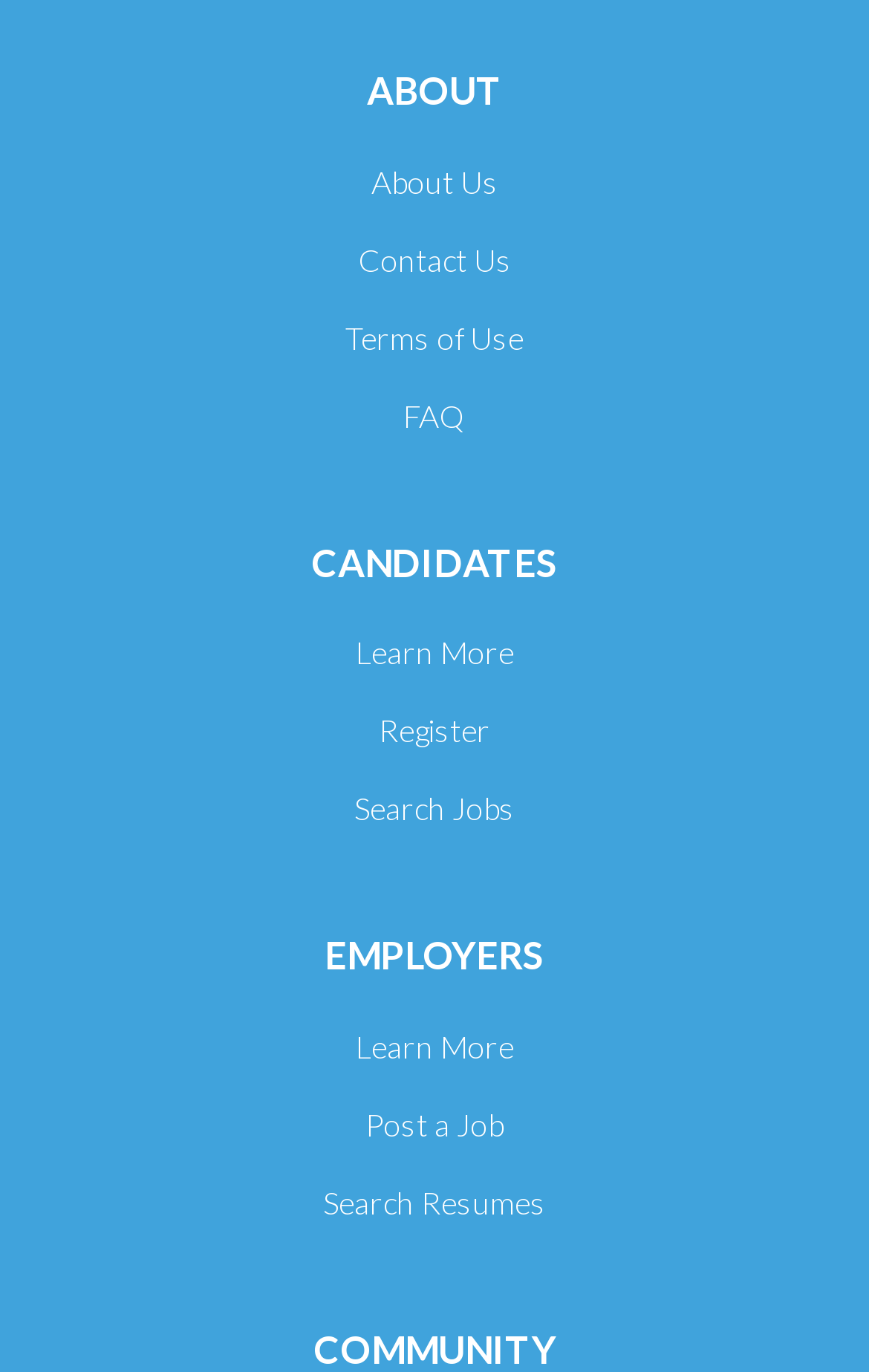Please look at the image and answer the question with a detailed explanation: What is the purpose of the 'Register' link?

The 'Register' link is present in the 'CANDIDATES' section, suggesting that it allows candidates to create an account on the webpage. This is likely to enable candidates to access additional features or services, such as job application tracking or resume uploading.